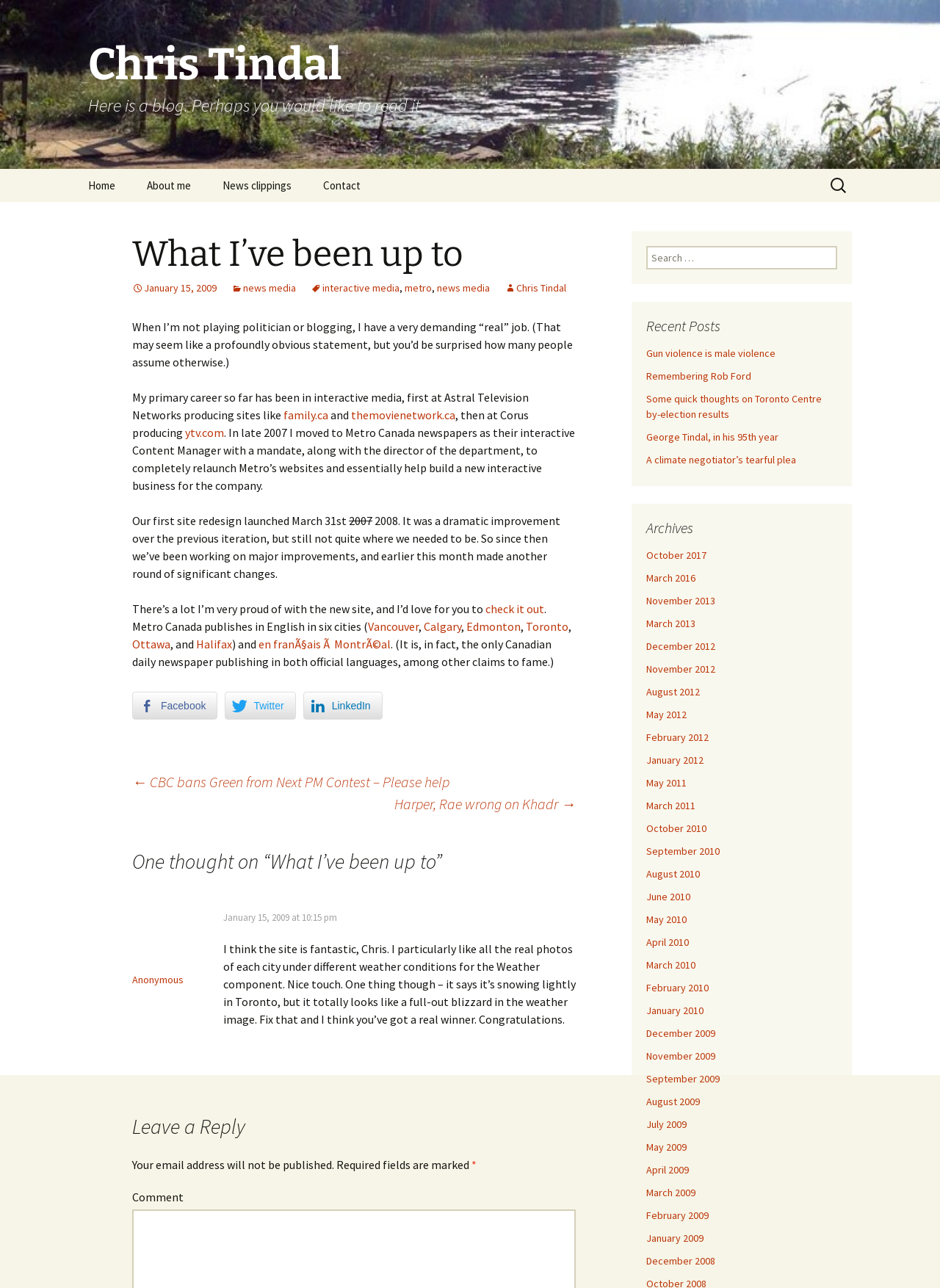Pinpoint the bounding box coordinates of the clickable element needed to complete the instruction: "Click on the 'Home' link". The coordinates should be provided as four float numbers between 0 and 1: [left, top, right, bottom].

[0.078, 0.131, 0.138, 0.157]